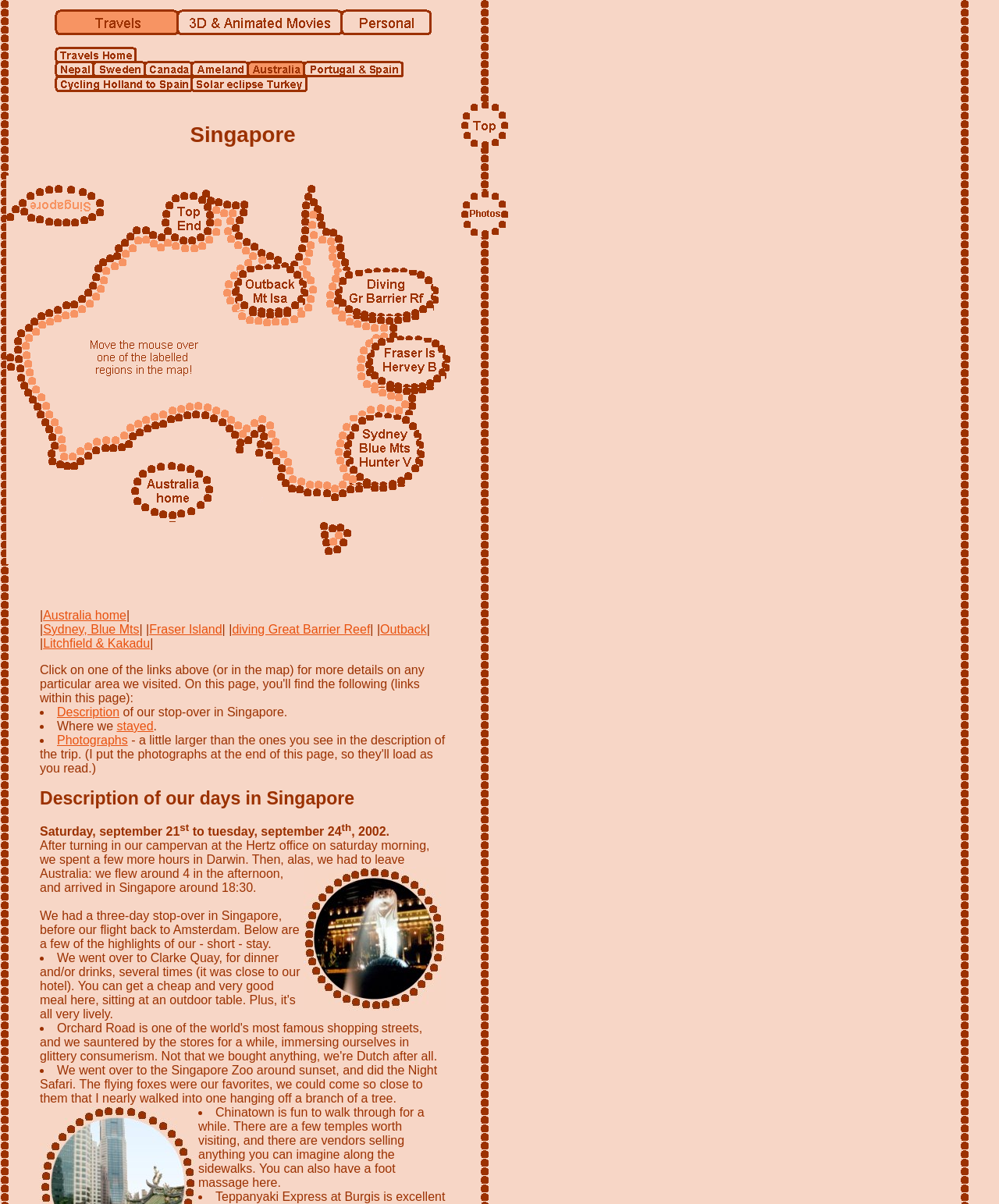Please identify the bounding box coordinates for the region that you need to click to follow this instruction: "View photographs".

[0.462, 0.188, 0.509, 0.199]